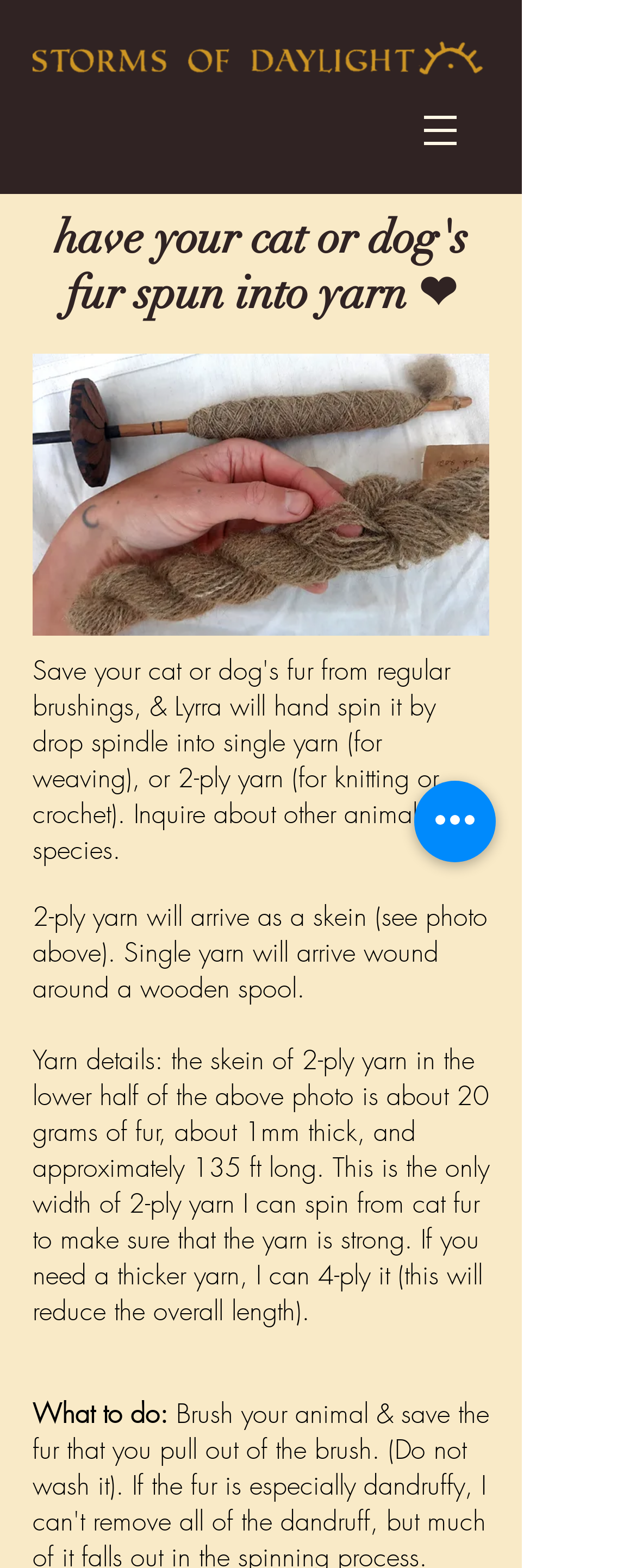What is the material of the yarn?
Based on the image, give a concise answer in the form of a single word or short phrase.

cat fur